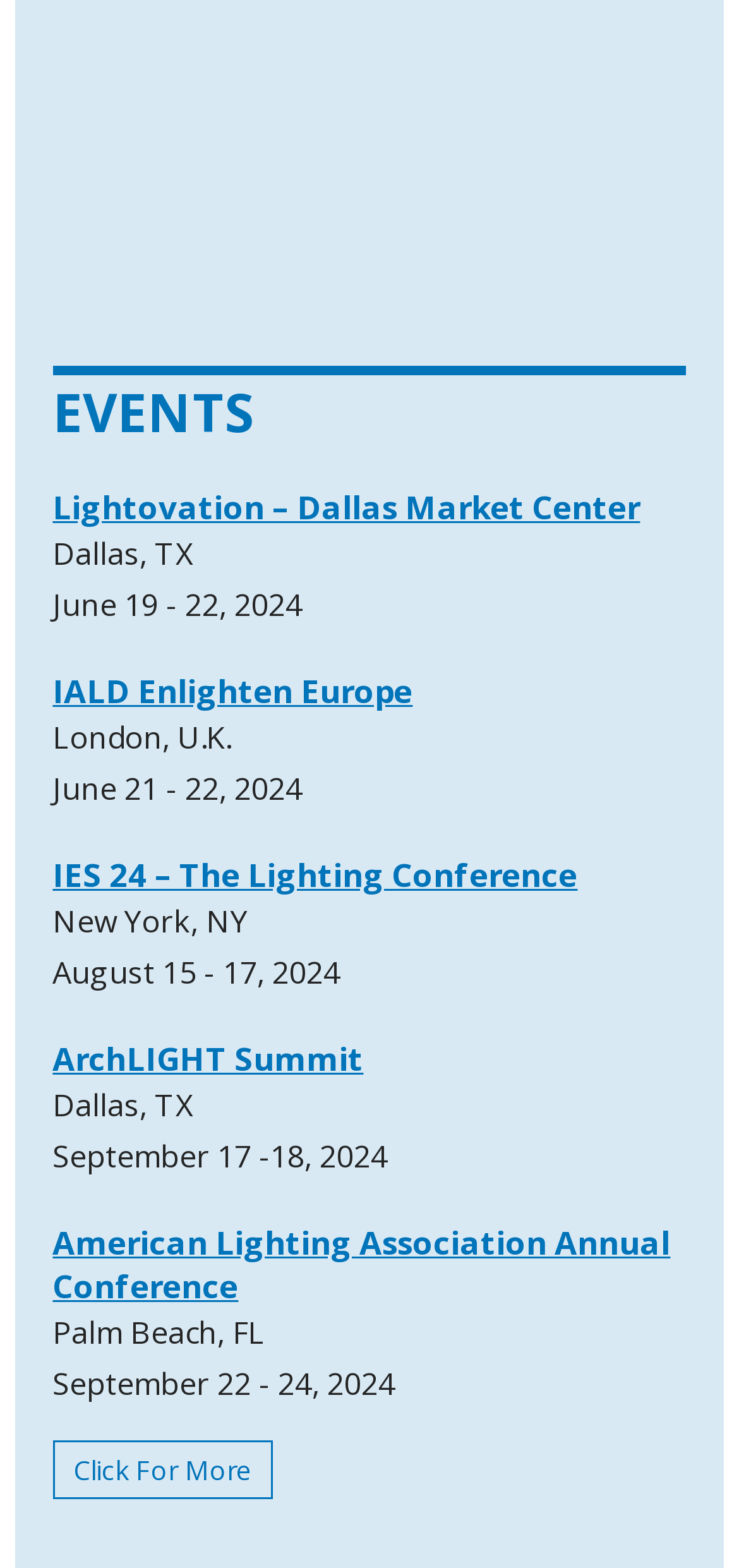Where is the IES 24 – The Lighting Conference taking place?
From the details in the image, answer the question comprehensively.

The IES 24 – The Lighting Conference is listed as one of the events, and its location is specified as 'New York, NY'.